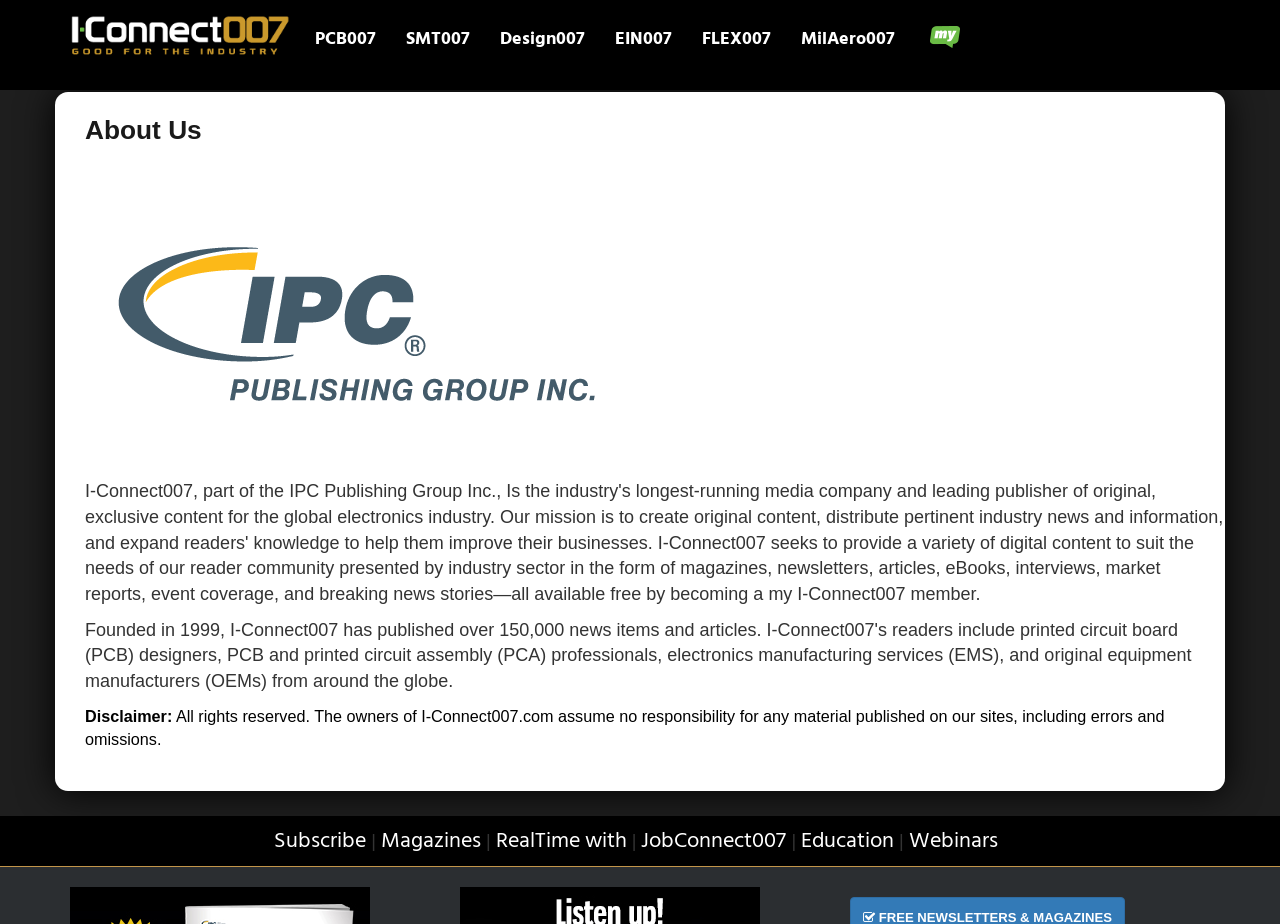Given the element description, predict the bounding box coordinates in the format (top-left x, top-left y, bottom-right x, bottom-right y). Make sure all values are between 0 and 1. Here is the element description: JobConnect007

[0.501, 0.892, 0.614, 0.93]